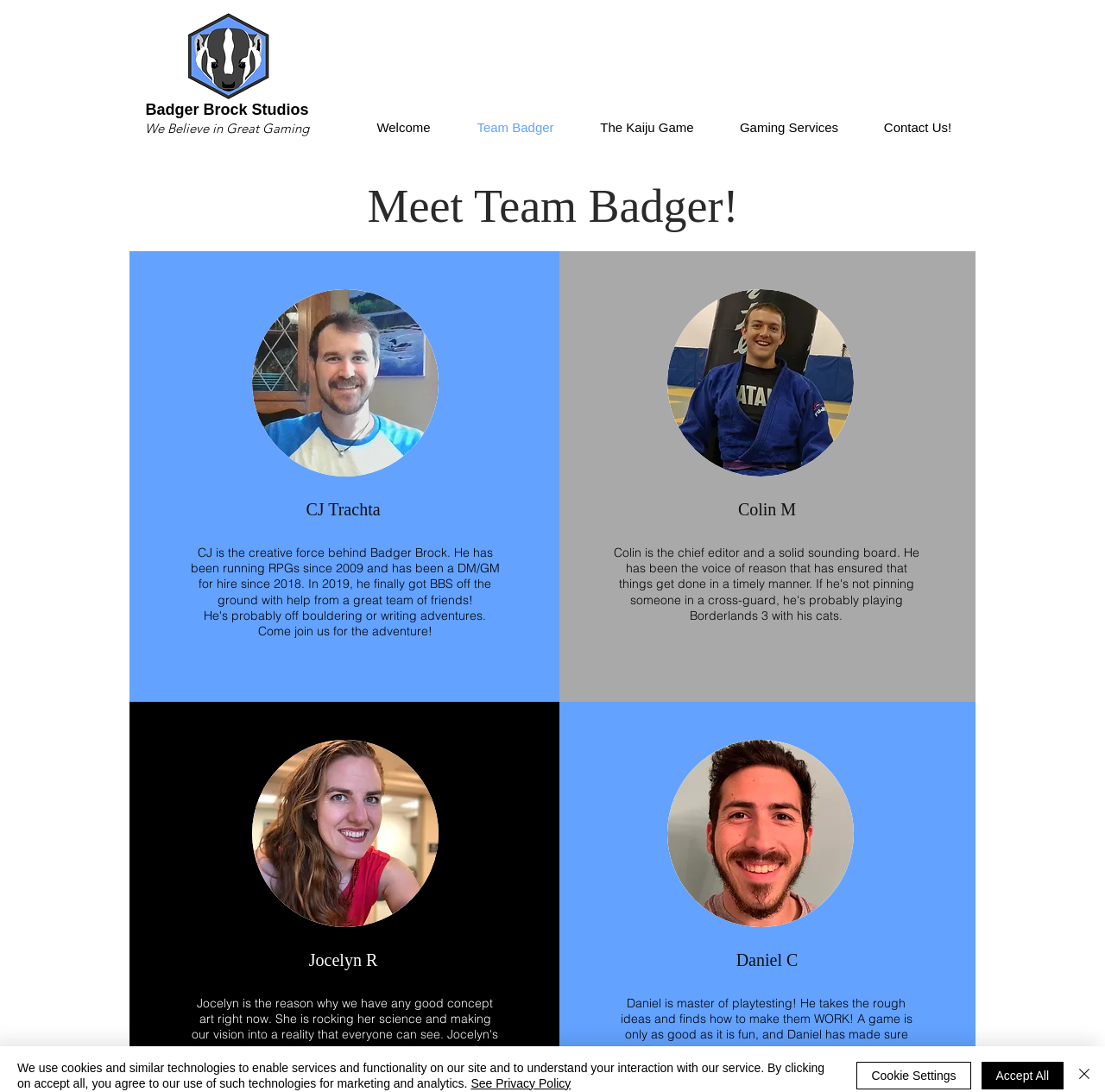Determine the bounding box coordinates of the region that needs to be clicked to achieve the task: "Click the Badger Brock Studios logo".

[0.168, 0.012, 0.245, 0.091]